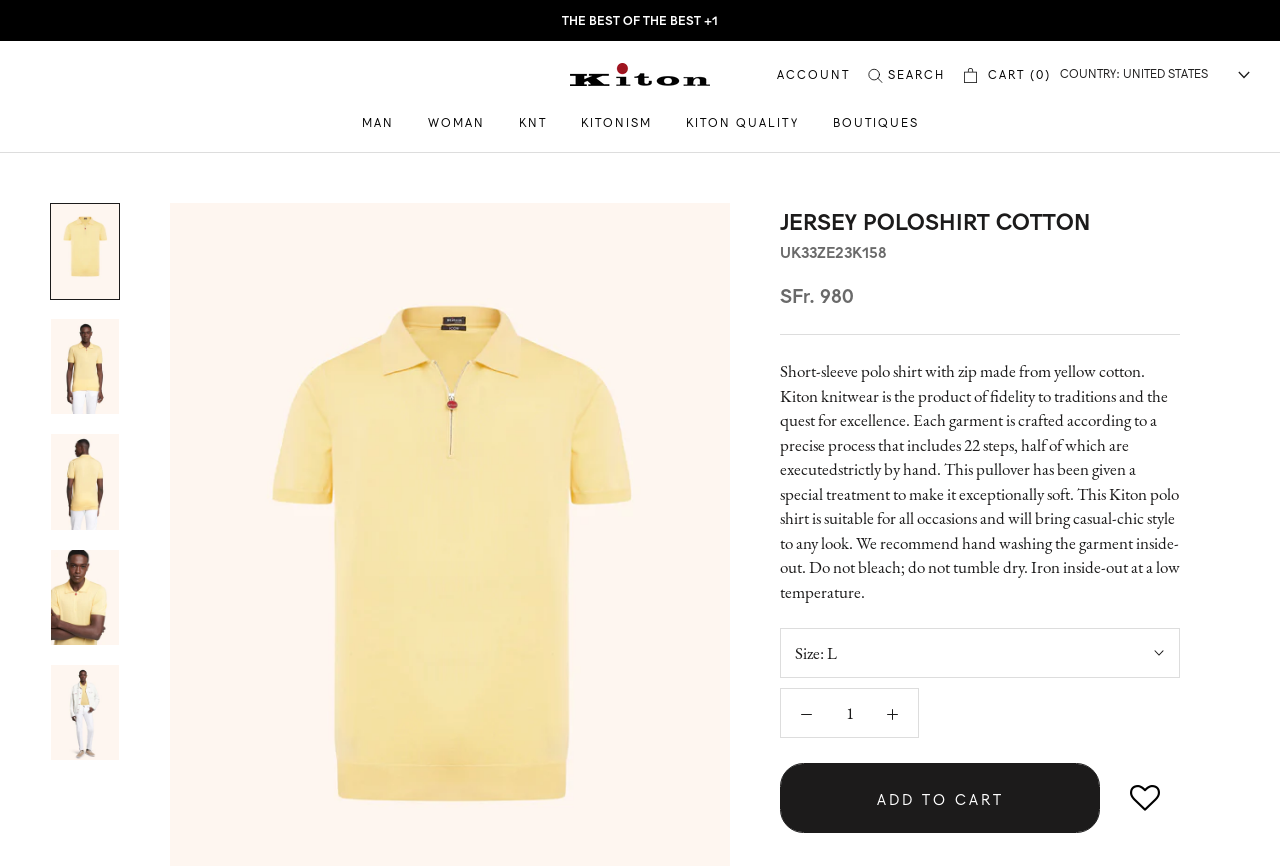Determine the bounding box coordinates of the clickable region to execute the instruction: "Add the yellow jersey poloshirt to the cart". The coordinates should be four float numbers between 0 and 1, denoted as [left, top, right, bottom].

[0.609, 0.881, 0.859, 0.962]